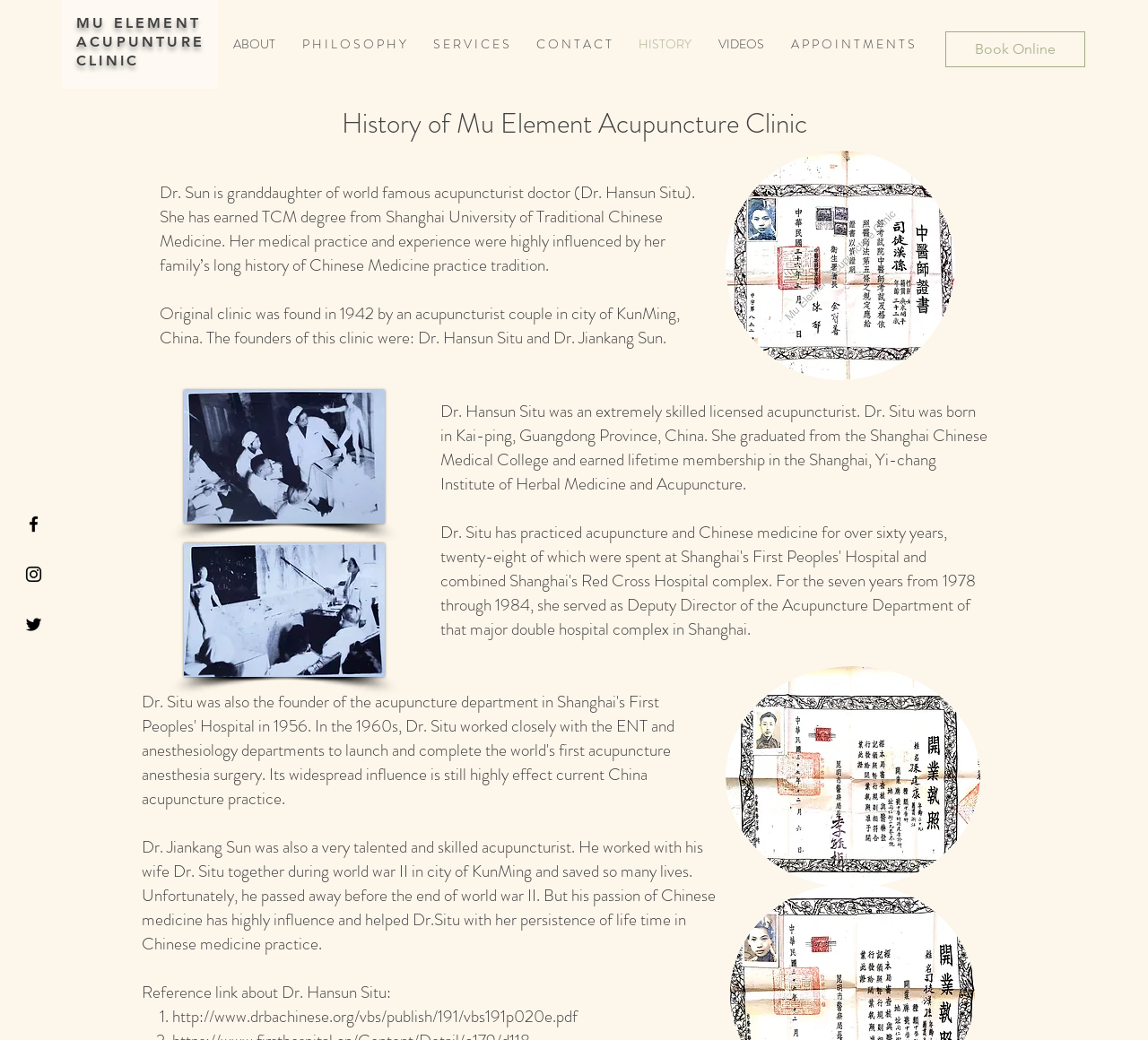Find the bounding box coordinates of the clickable area that will achieve the following instruction: "Read more about Dr. Hansun Situ's achievements".

[0.384, 0.384, 0.861, 0.477]